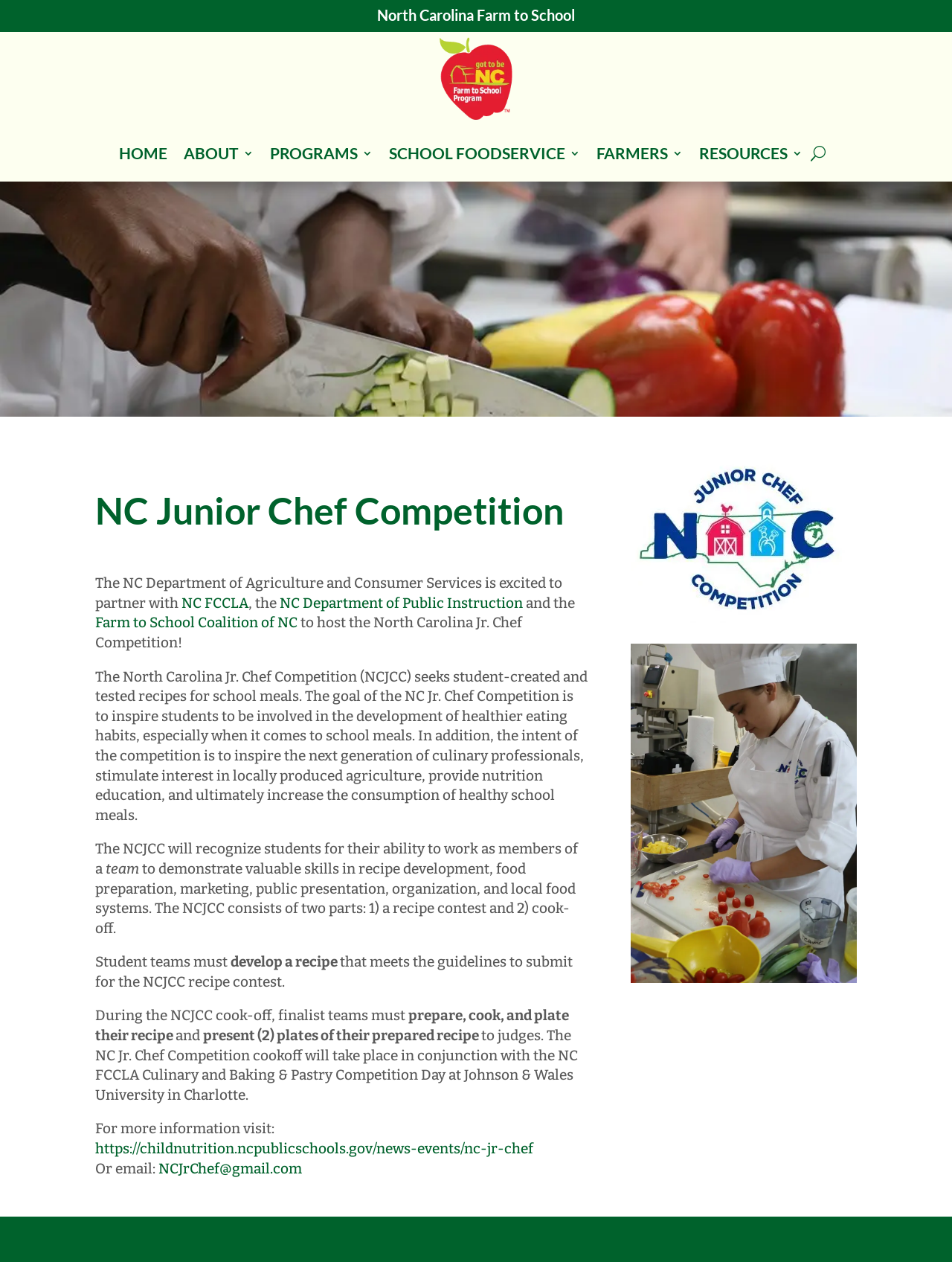Bounding box coordinates must be specified in the format (top-left x, top-left y, bottom-right x, bottom-right y). All values should be floating point numbers between 0 and 1. What are the bounding box coordinates of the UI element described as: NC Department of Public Instruction

[0.294, 0.471, 0.549, 0.485]